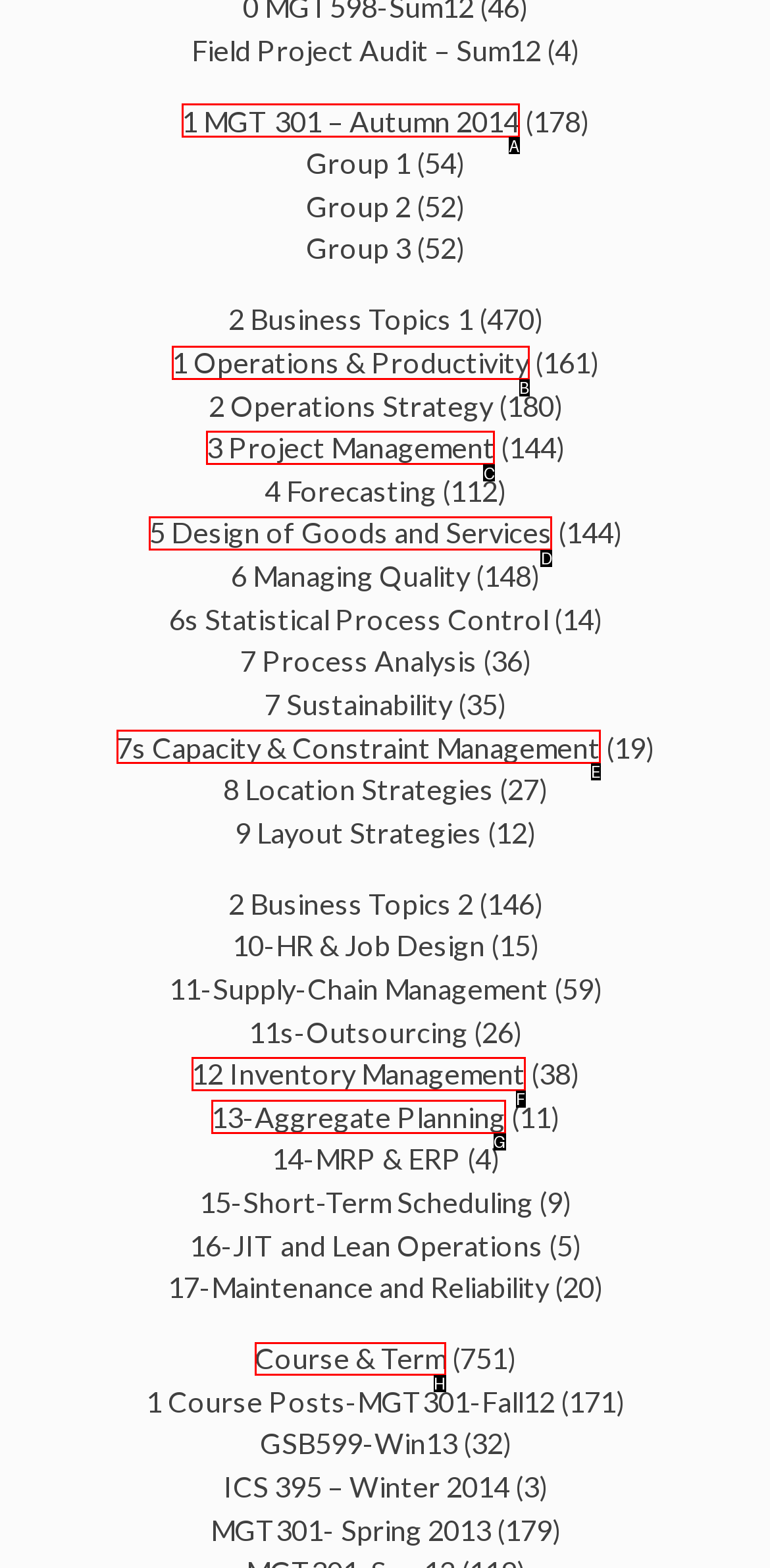Point out the correct UI element to click to carry out this instruction: Go to last slide
Answer with the letter of the chosen option from the provided choices directly.

None